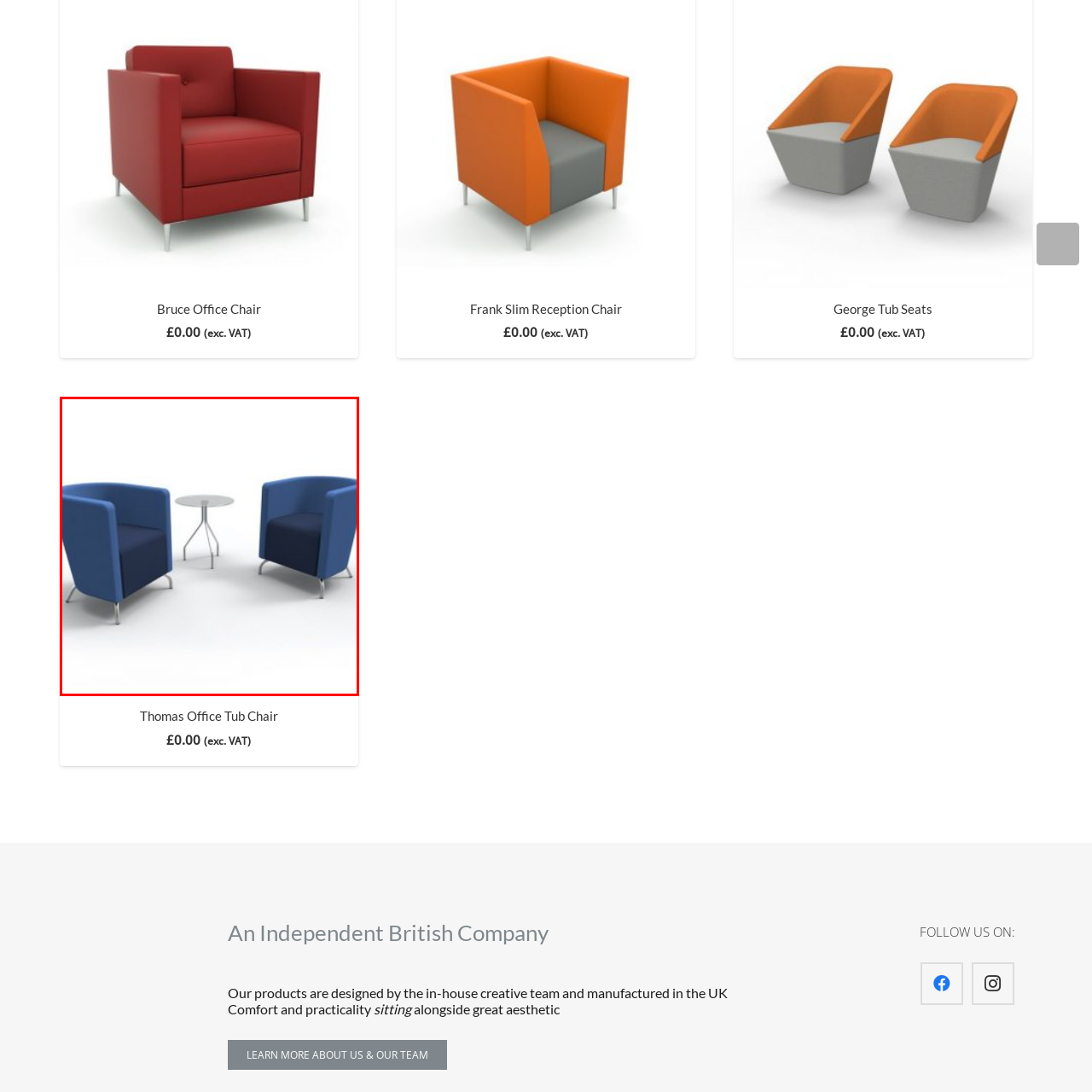What is the shape of the chair backs?
Examine the image highlighted by the red bounding box and provide a thorough and detailed answer based on your observations.

According to the caption, the tub chairs have a sleek design with rounded backs, which provides a comfortable and stylish seating arrangement.